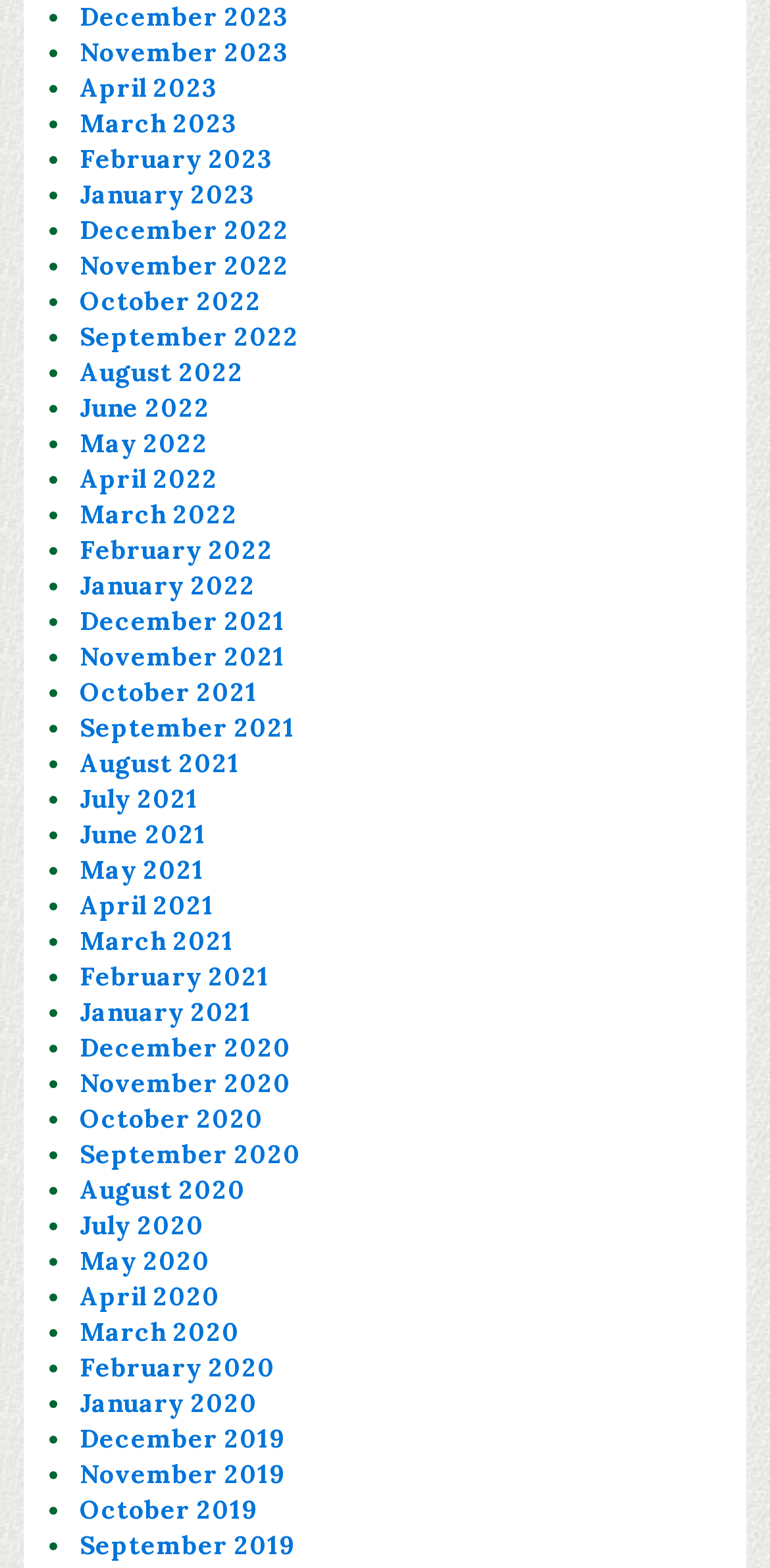How many months are listed in total?
Please provide a comprehensive answer to the question based on the webpage screenshot.

I counted the number of links on the page, each representing a month, and found that there are 36 links in total.